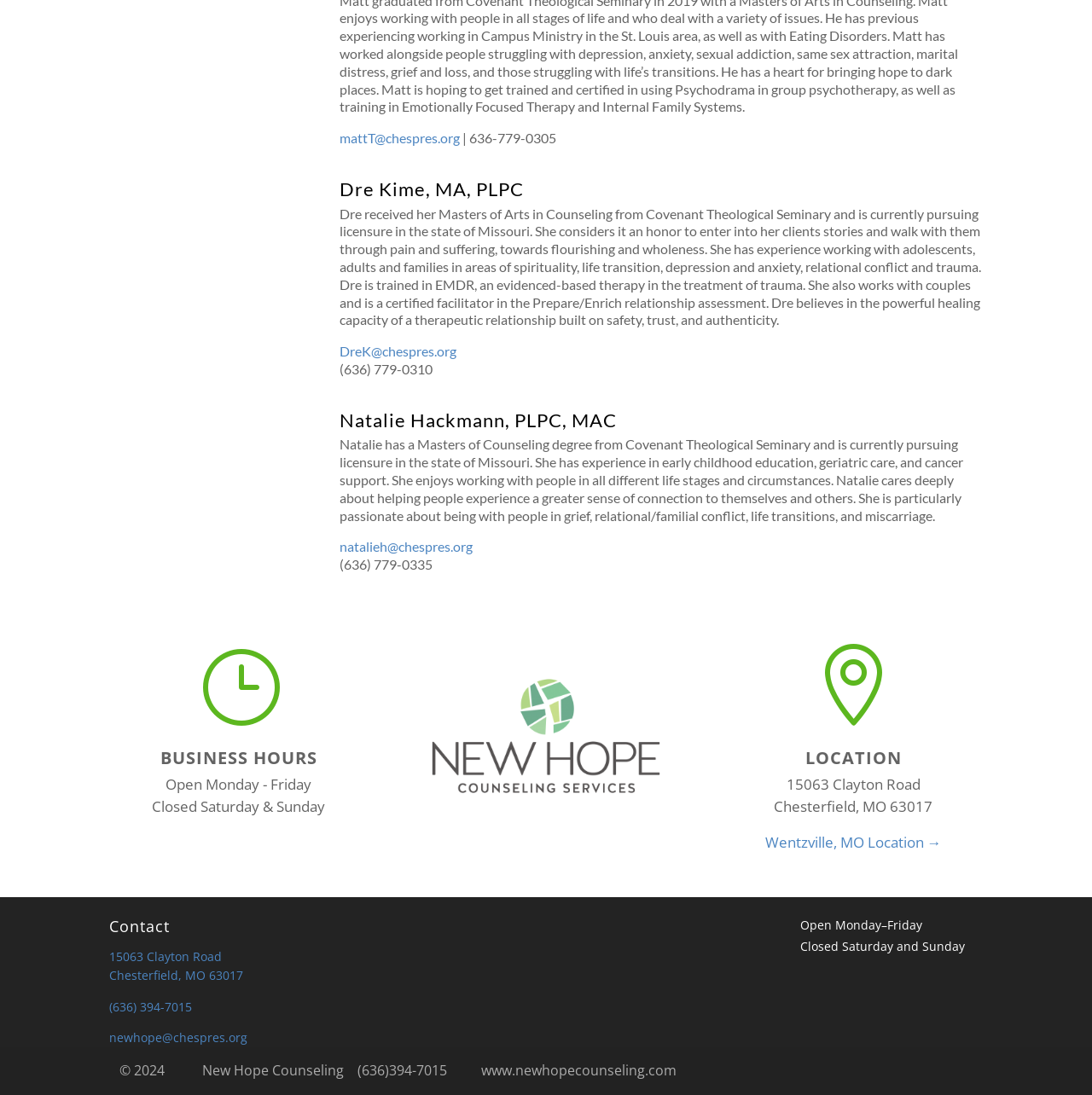What is the email address of Natalie Hackmann?
Answer the question based on the image using a single word or a brief phrase.

natalieh@chespres.org